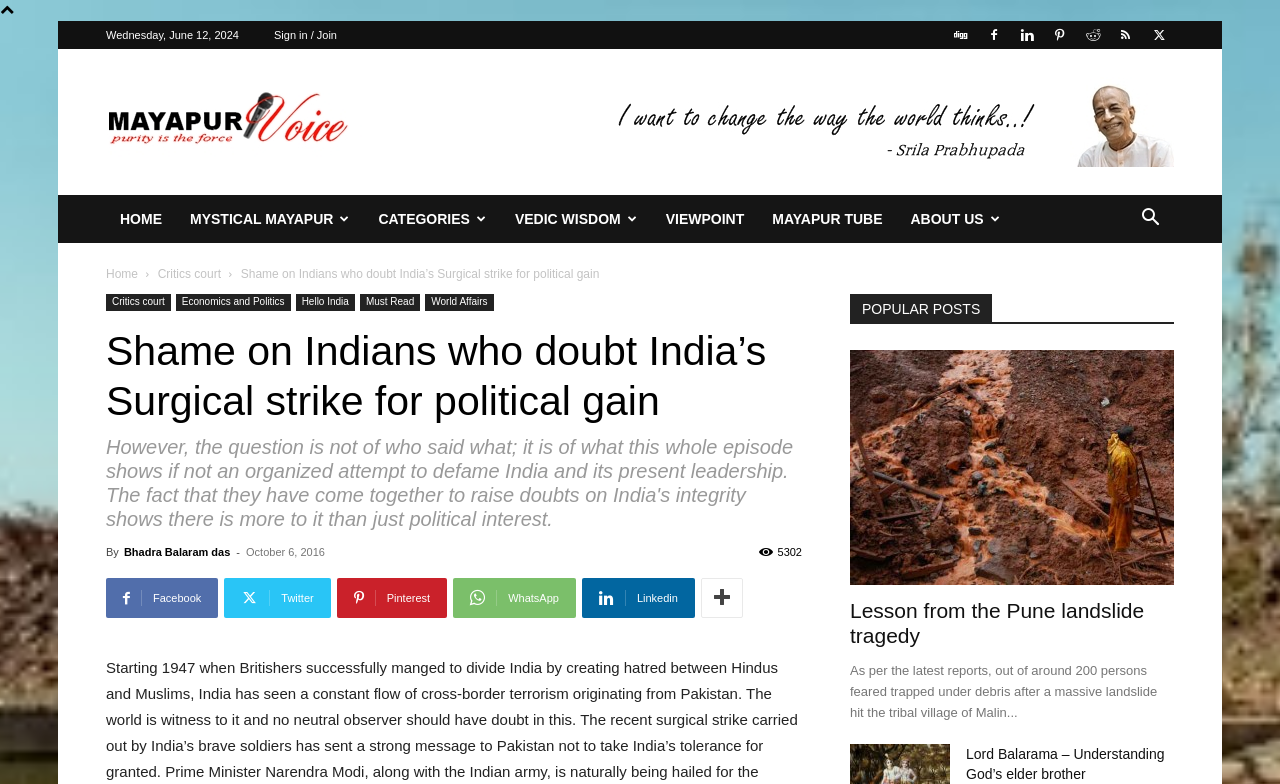Could you locate the bounding box coordinates for the section that should be clicked to accomplish this task: "Share on Facebook".

[0.083, 0.737, 0.171, 0.788]